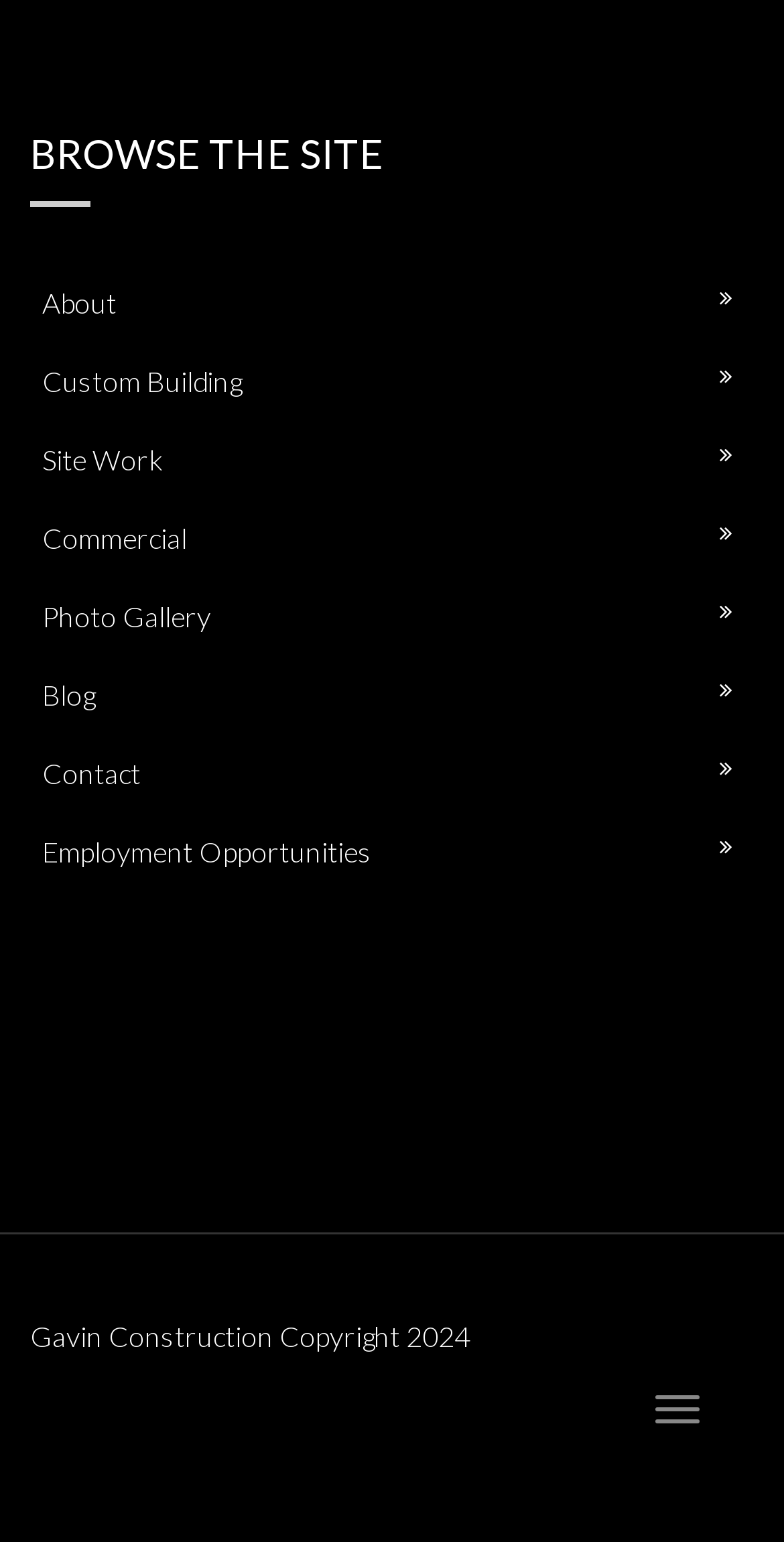Determine the bounding box coordinates of the clickable element necessary to fulfill the instruction: "Learn about the company". Provide the coordinates as four float numbers within the 0 to 1 range, i.e., [left, top, right, bottom].

[0.038, 0.172, 0.962, 0.221]